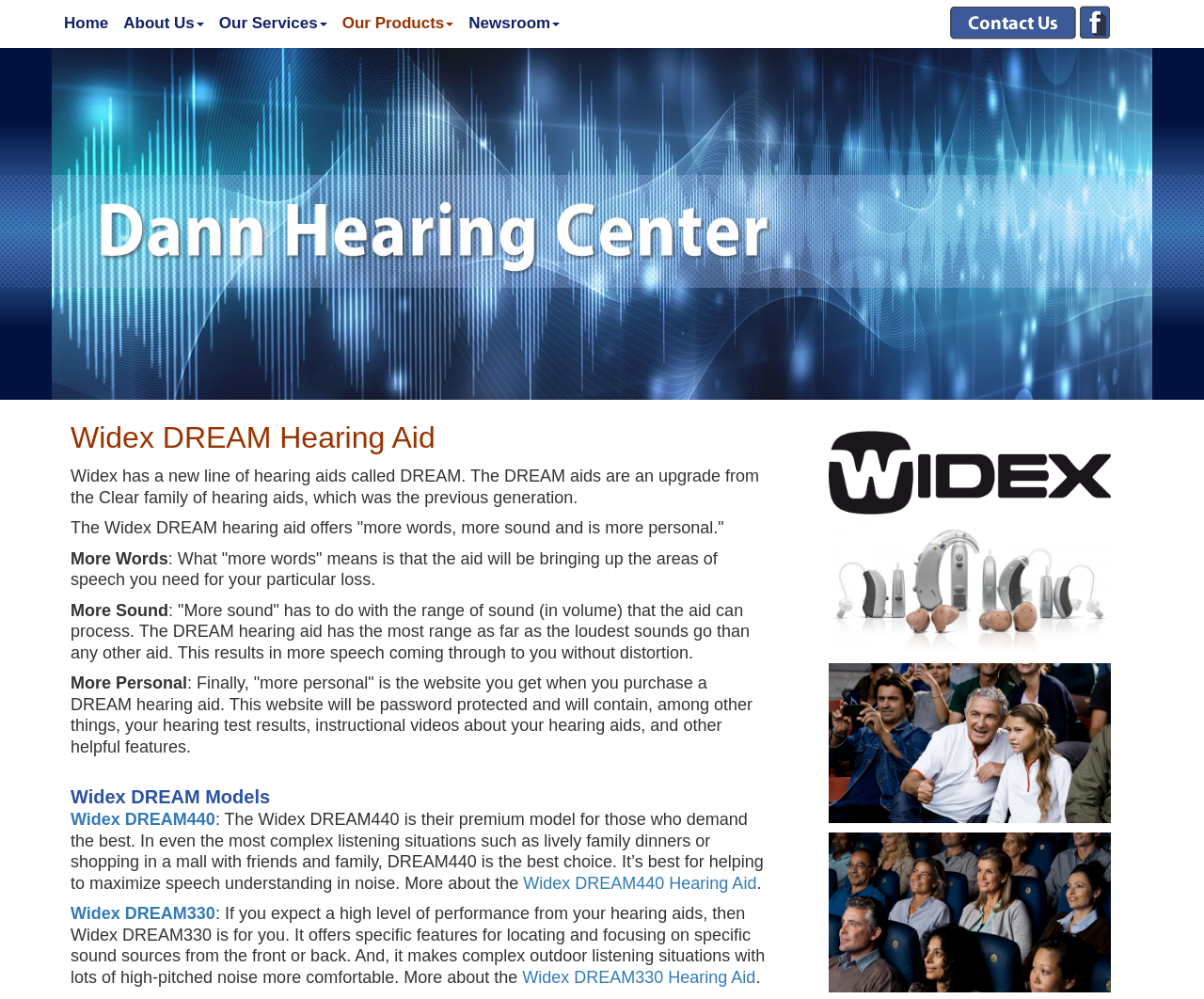Specify the bounding box coordinates of the area to click in order to follow the given instruction: "Learn more about Widex DREAM440."

[0.059, 0.811, 0.179, 0.83]